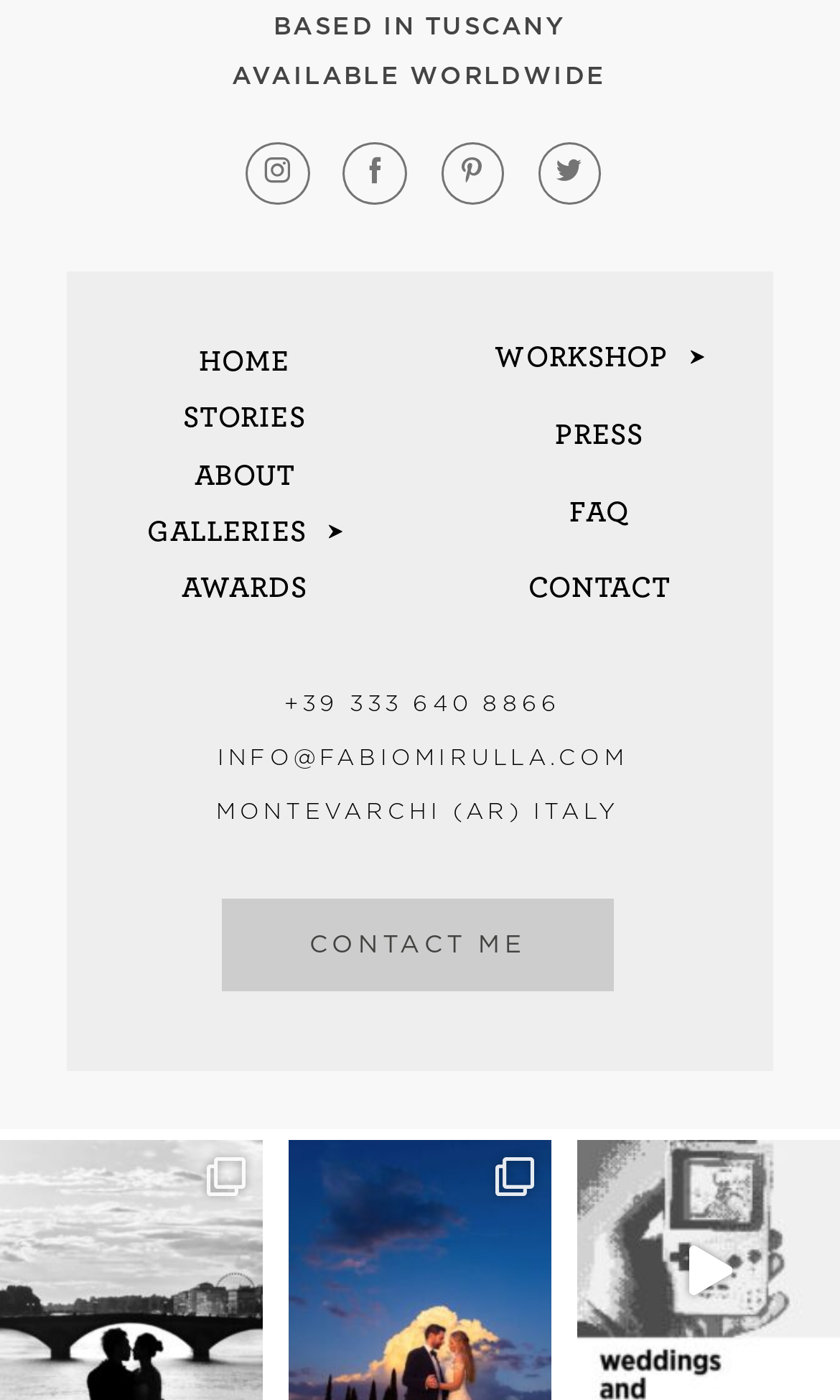Please determine the bounding box coordinates of the section I need to click to accomplish this instruction: "go to CONTACT ME".

[0.264, 0.642, 0.731, 0.708]